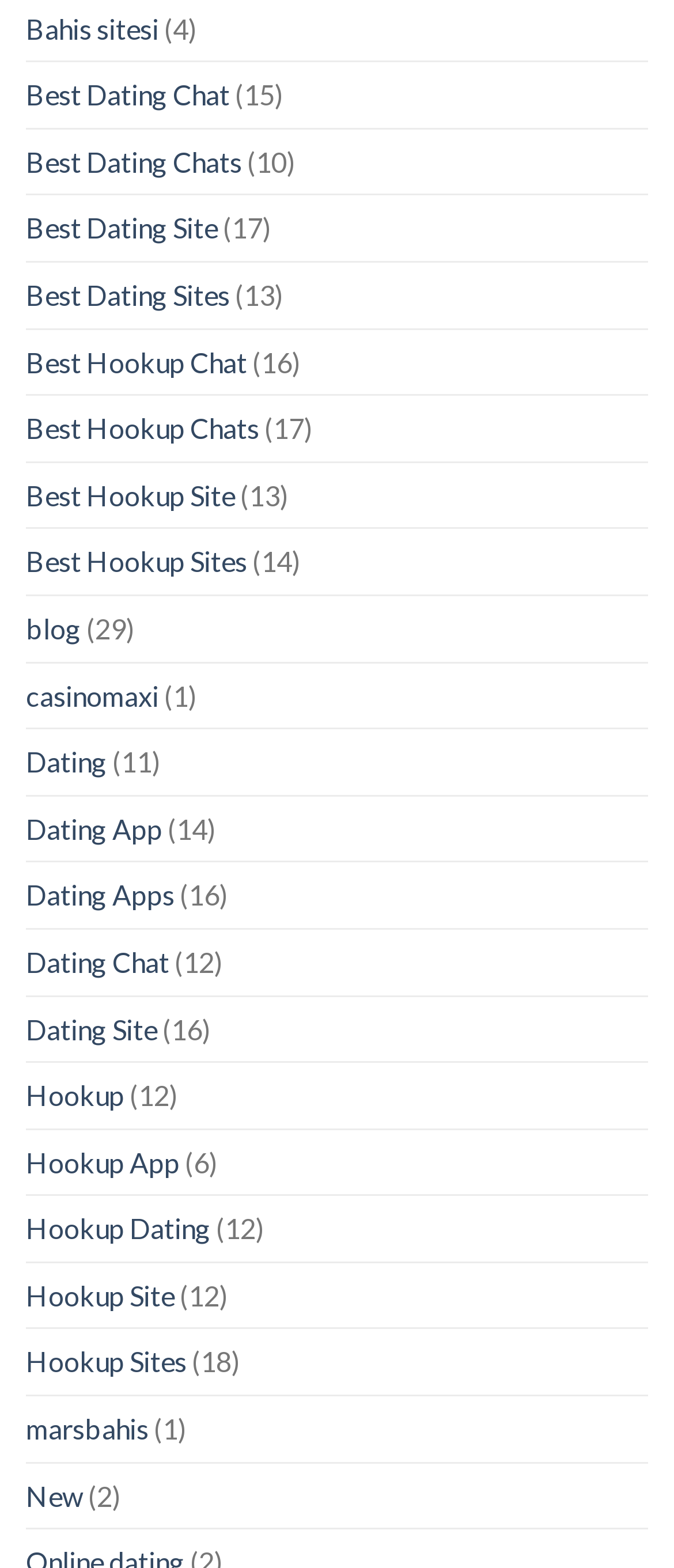Can you specify the bounding box coordinates for the region that should be clicked to fulfill this instruction: "read the article".

None